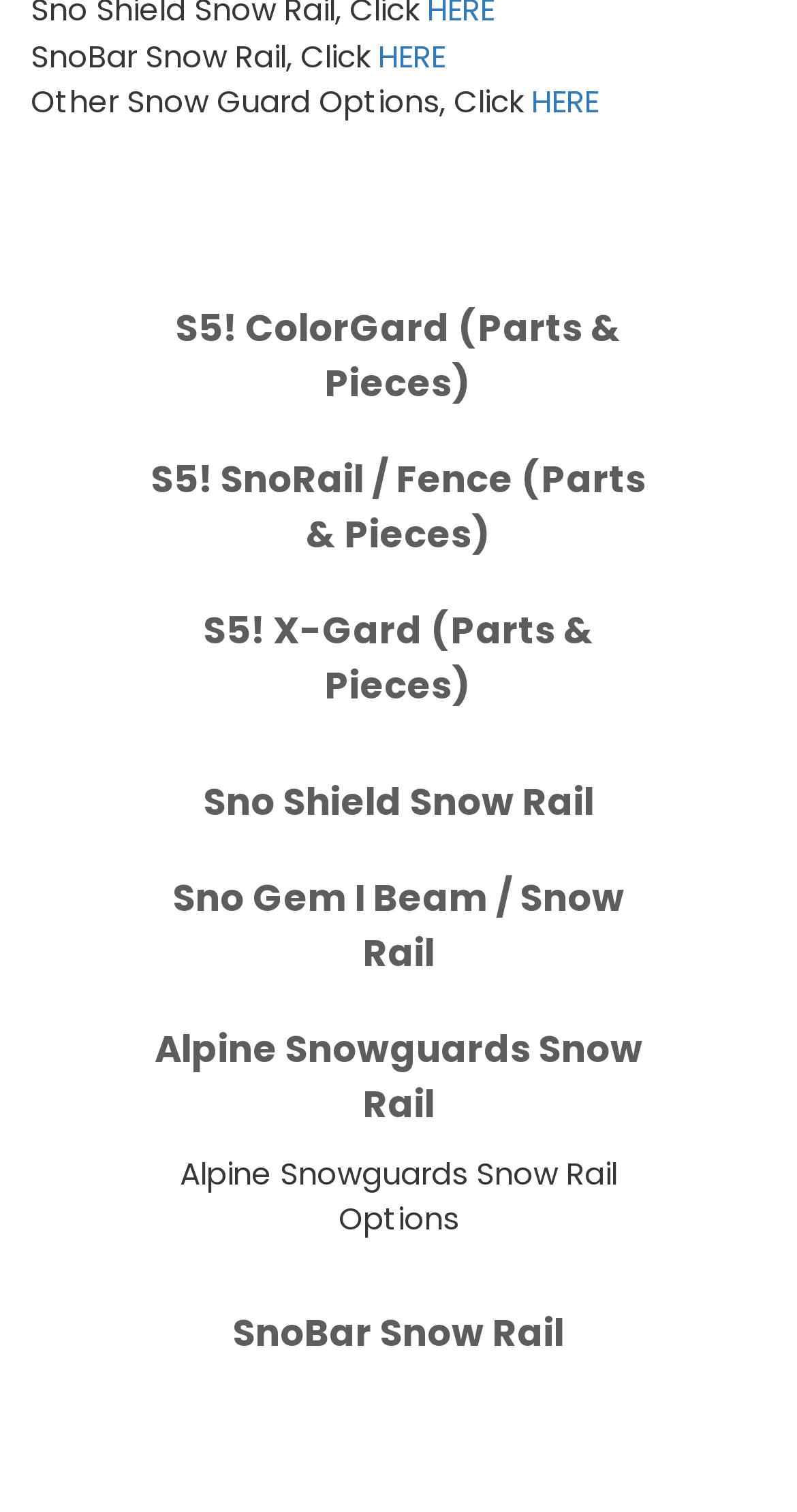Locate the bounding box coordinates of the UI element described by: "HERE". Provide the coordinates as four float numbers between 0 and 1, formatted as [left, top, right, bottom].

[0.474, 0.023, 0.559, 0.051]